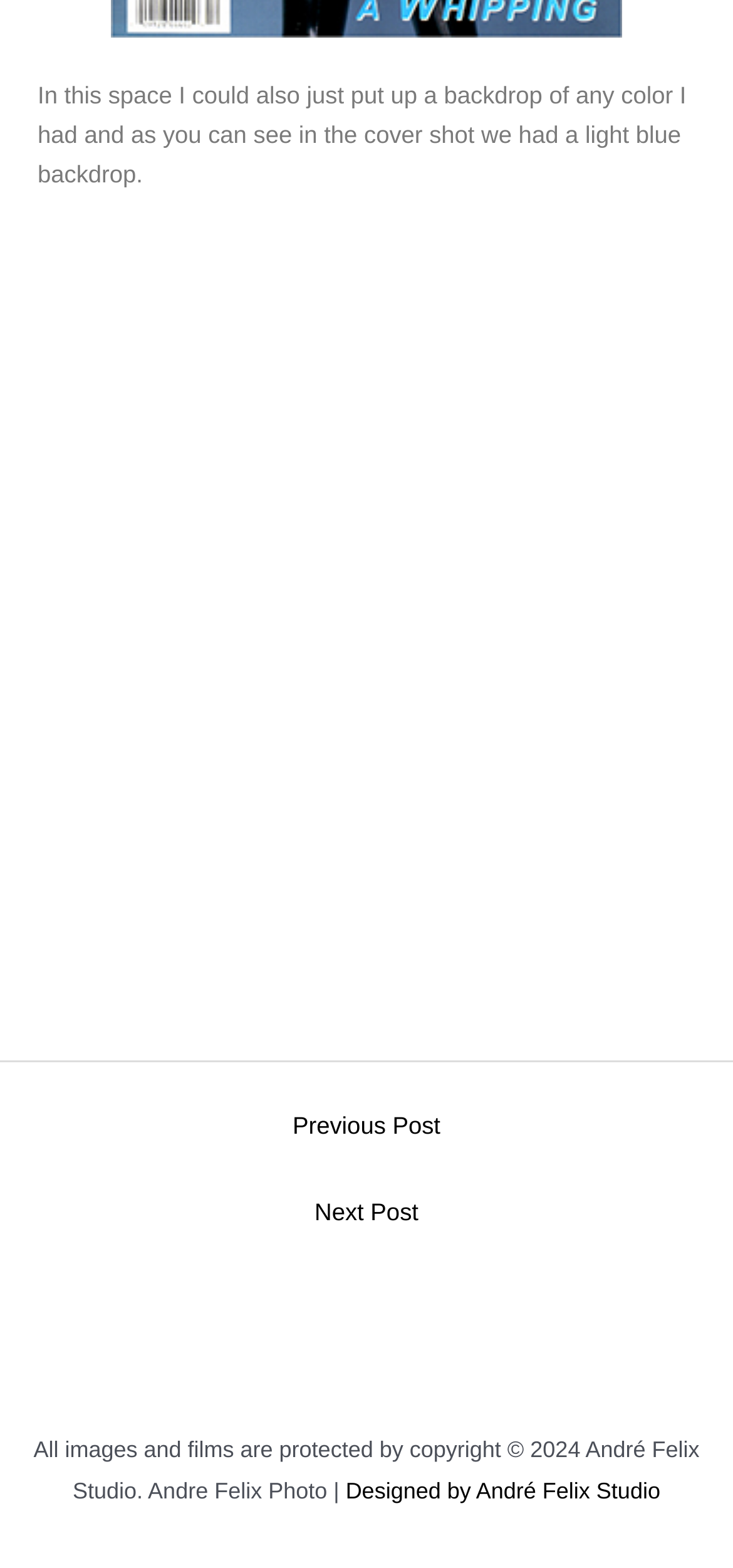Use a single word or phrase to answer the following:
What is the purpose of the navigation section?

Post navigation